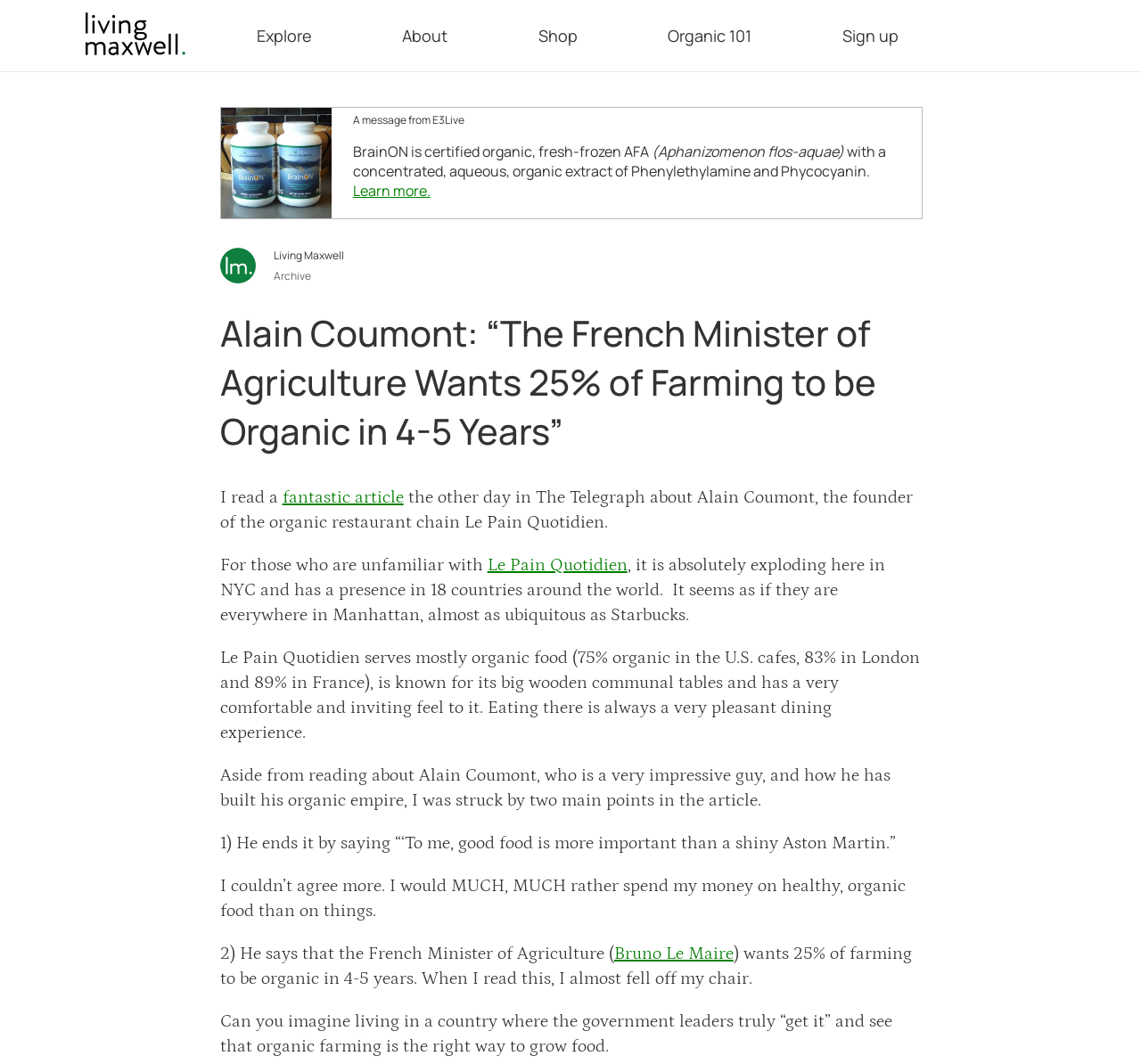Given the description "World", determine the bounding box of the corresponding UI element.

None